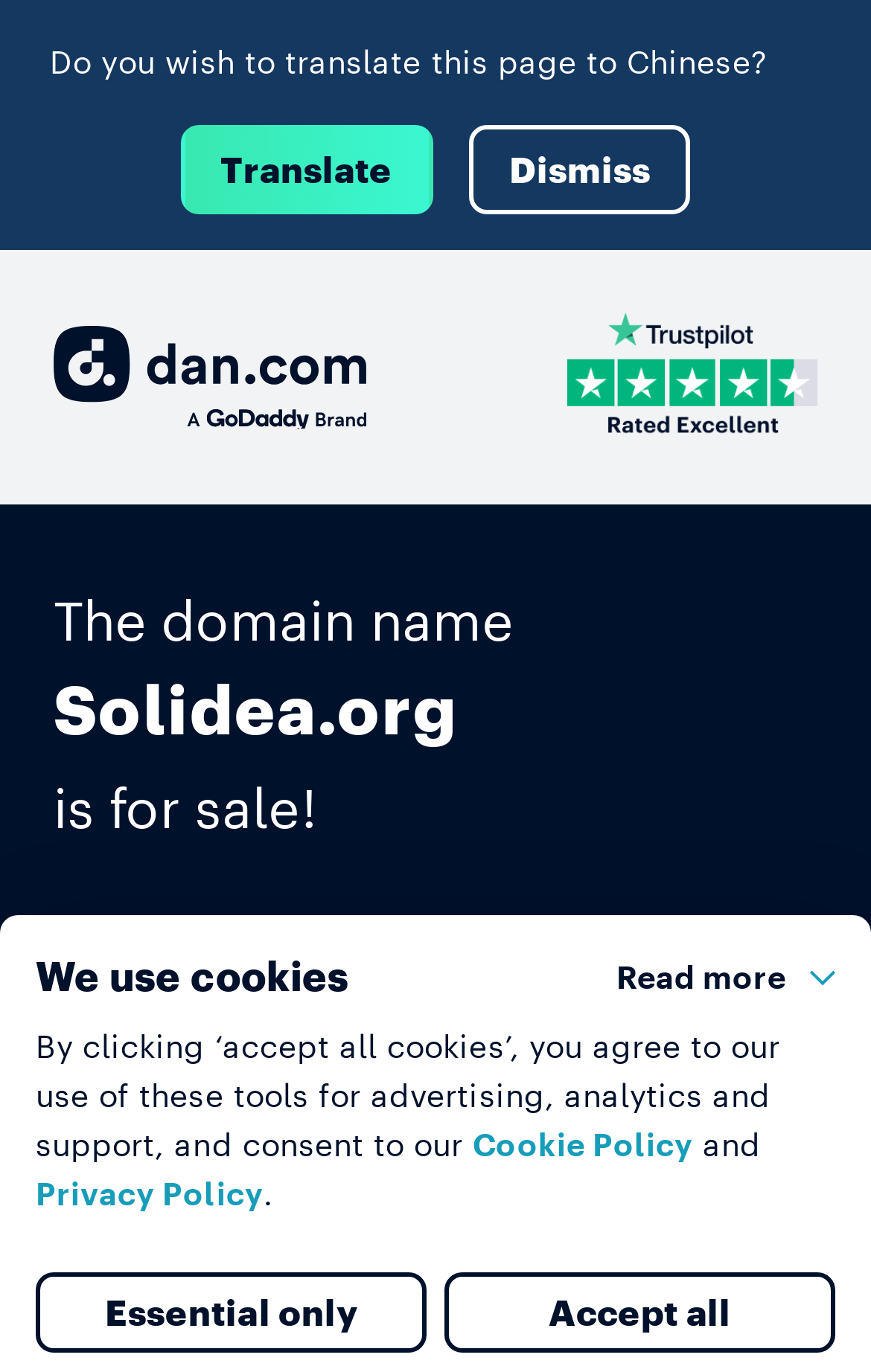Review the image closely and give a comprehensive answer to the question: What are the two options to own the domain?

The two options to own the domain are mentioned in the static text 'Pay the full USD $1,988 now, or select Lease to own' which is a child element of the root element and is located below the 'Get this domain' heading.